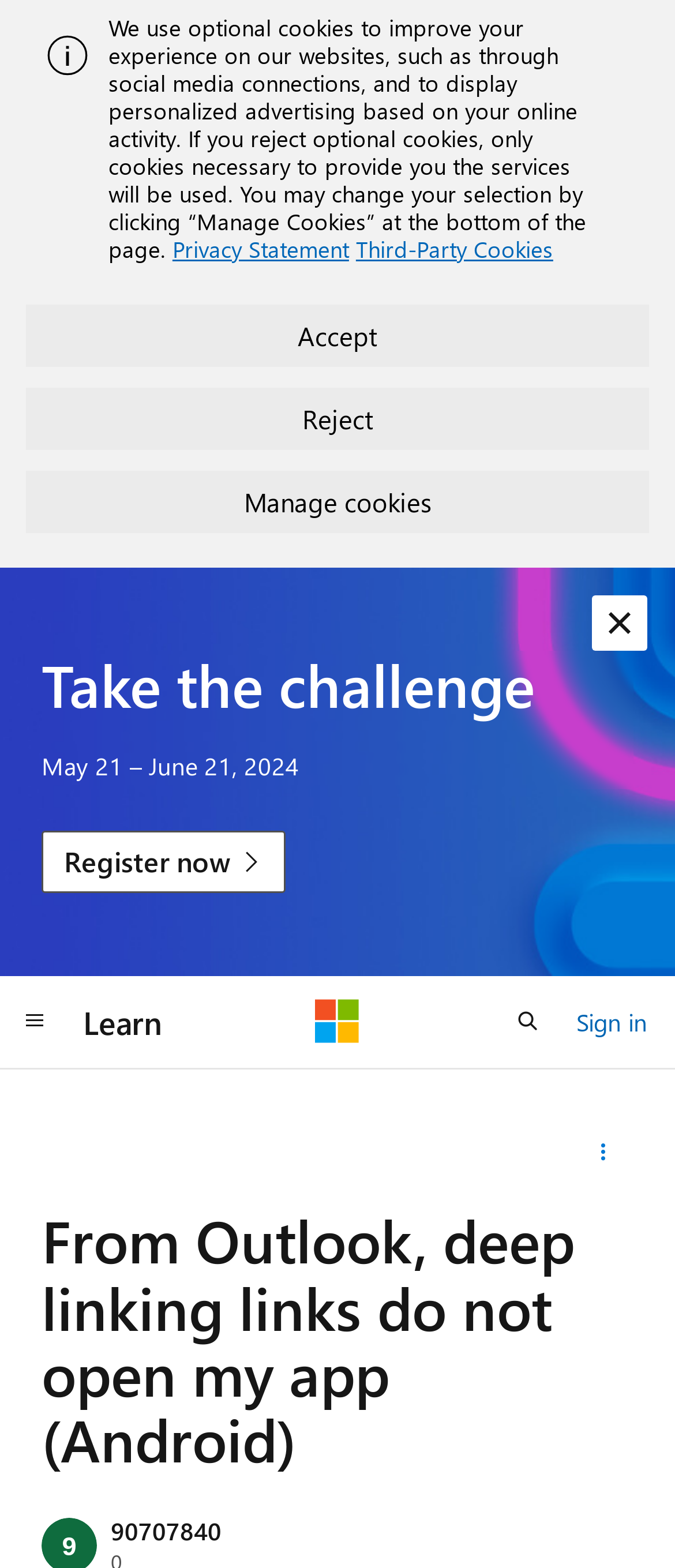Please identify the bounding box coordinates of the region to click in order to complete the task: "Register now". The coordinates must be four float numbers between 0 and 1, specified as [left, top, right, bottom].

[0.062, 0.53, 0.424, 0.569]